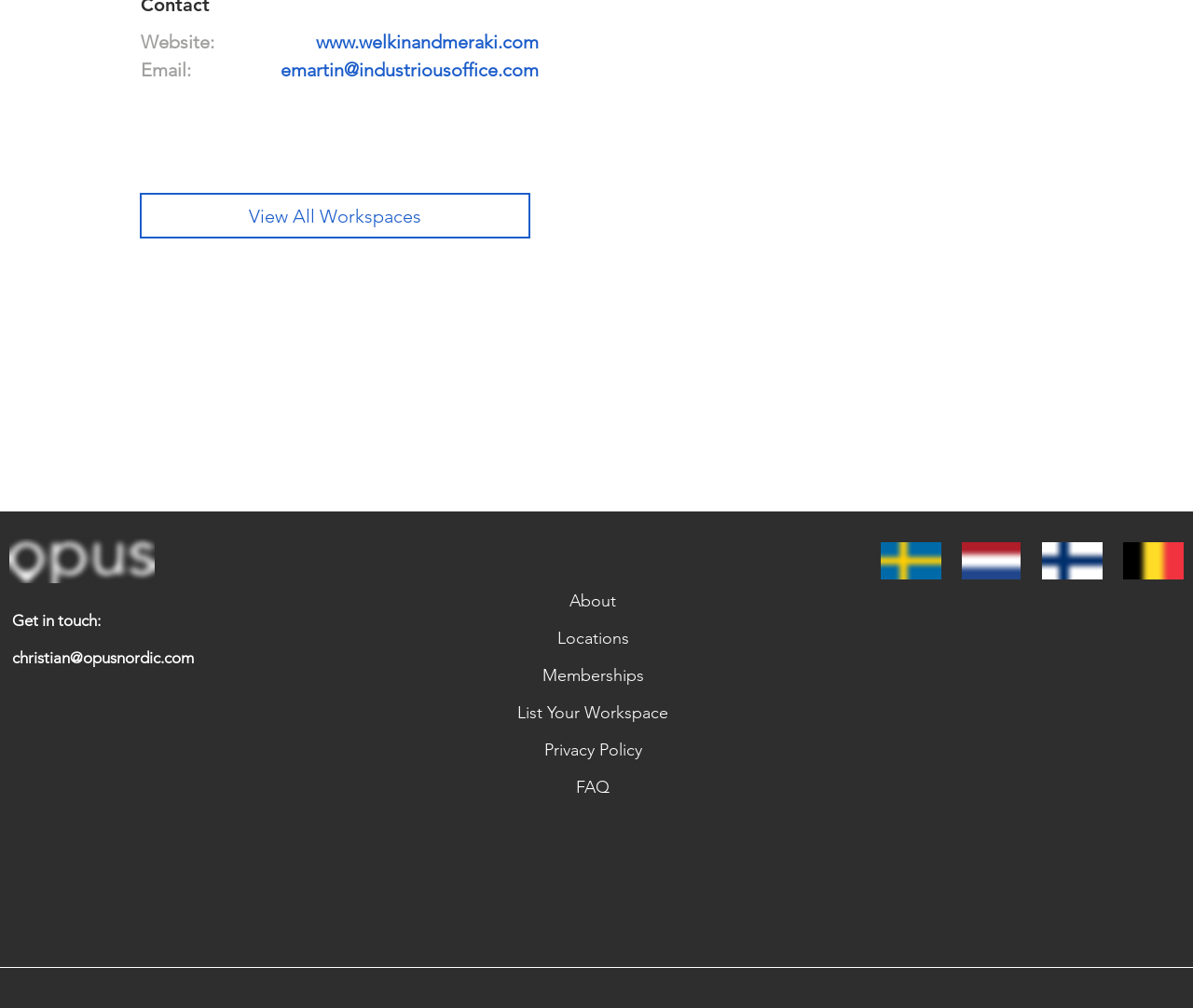Pinpoint the bounding box coordinates of the clickable element to carry out the following instruction: "Learn about the company."

[0.441, 0.579, 0.552, 0.616]